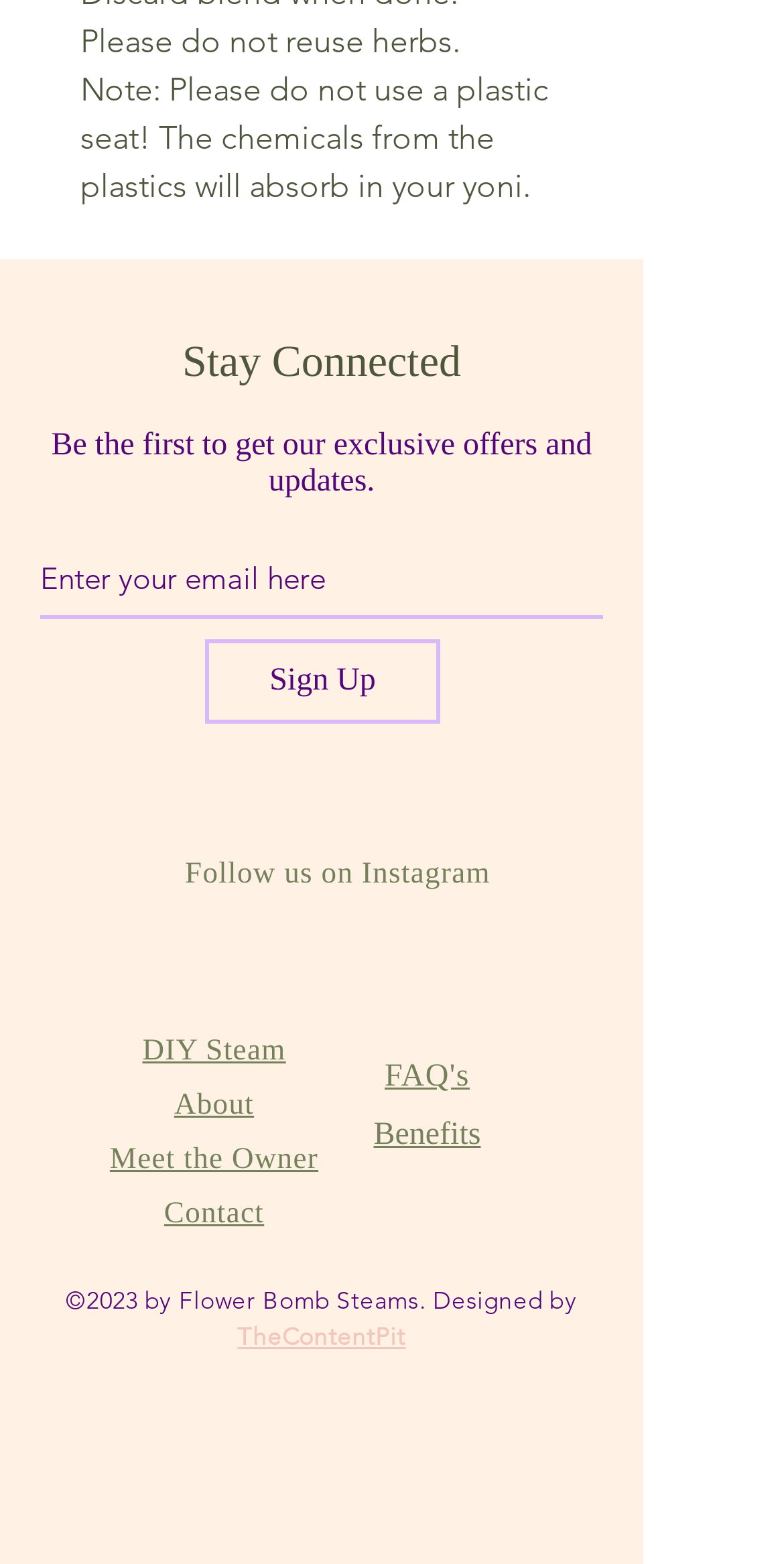From the image, can you give a detailed response to the question below:
What is the purpose of the textbox?

The textbox is located below the heading 'Stay Connected' and has a placeholder text 'Enter your email here'. This suggests that the purpose of the textbox is to allow users to enter their email address, likely to receive exclusive offers and updates.